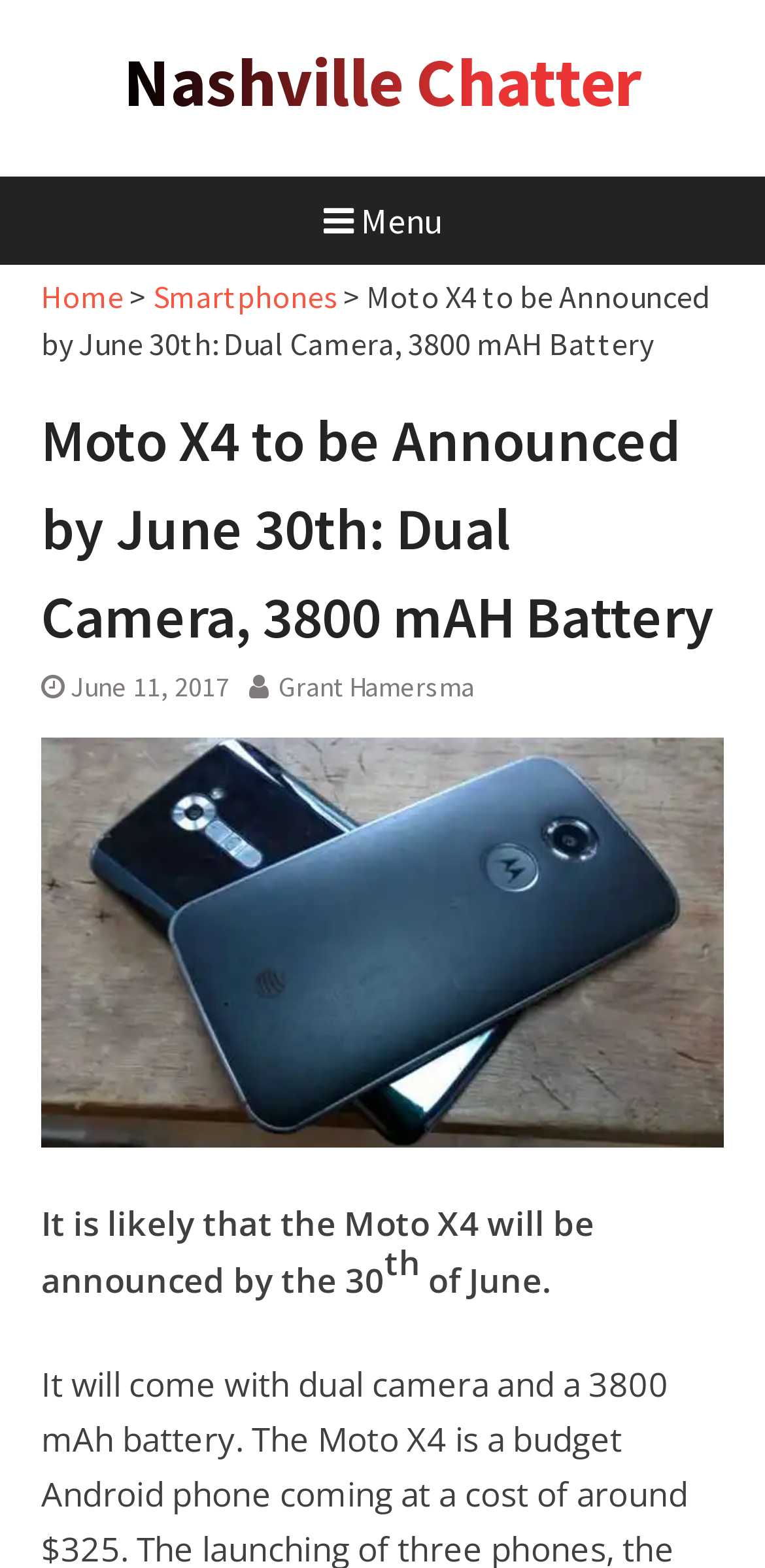Illustrate the webpage with a detailed description.

The webpage is about the Moto X4, a smartphone that is expected to be announced by June 30th. At the top left corner, there is a link to skip to the content. Below it, there is a link to "Nashville Chatter" and a button with a menu icon. To the right of the menu button, there are links to "Home" and "Smartphones". 

The main content of the webpage is a news article with a heading that reads "Moto X4 to be Announced by June 30th: Dual Camera, 3800 mAH Battery". Below the heading, there is a subheading with the date "June 11, 2017" and the author's name "Grant Hamersma". The article itself is a short paragraph that states it is likely that the Moto X4 will be announced by the 30th of June, with features including a dual camera and a 3800 mAh battery.